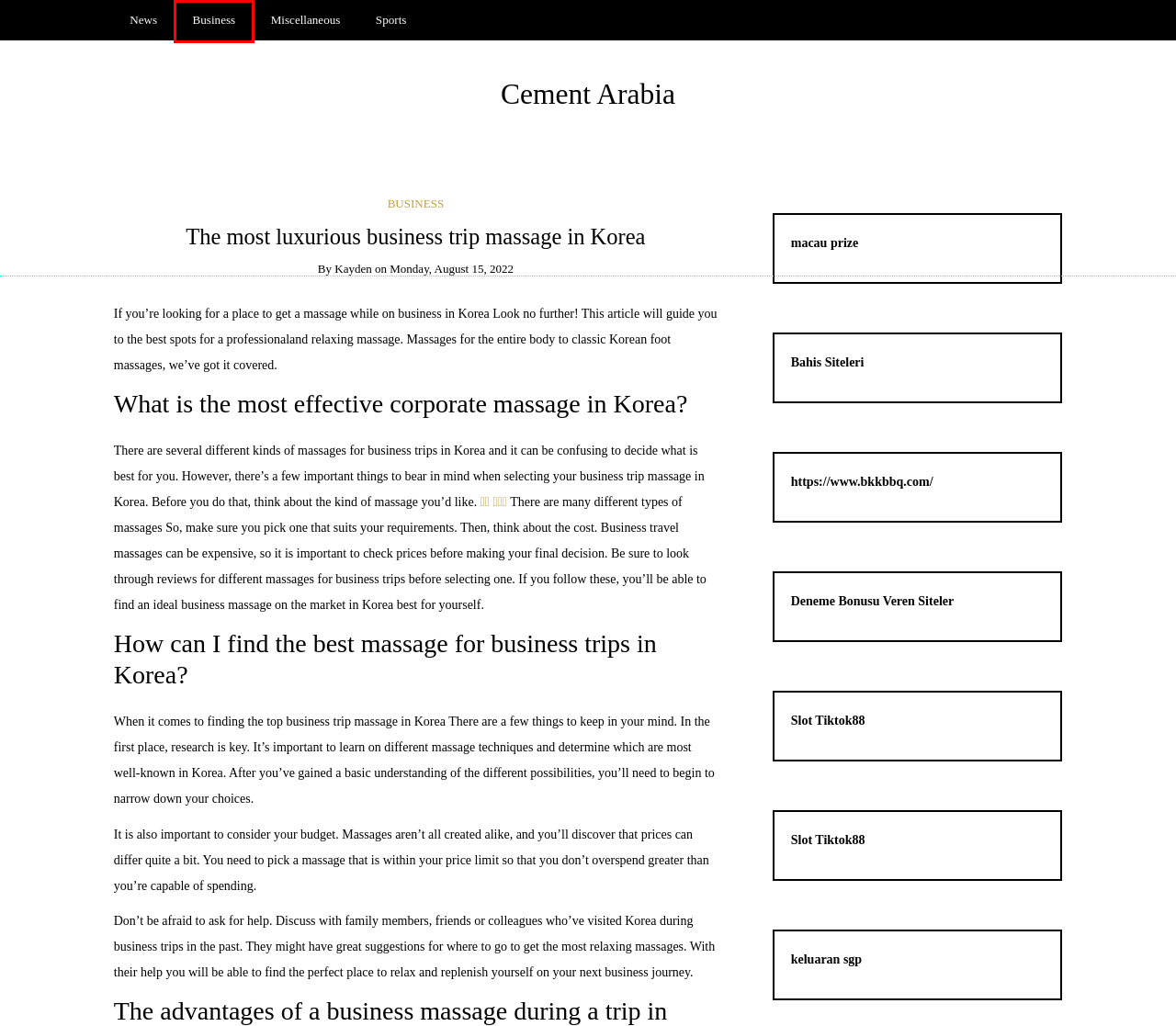You are given a screenshot of a webpage with a red rectangle bounding box. Choose the best webpage description that matches the new webpage after clicking the element in the bounding box. Here are the candidates:
A. How November 23 On A Slot Machine – Slot Machine Game Payout Tips – Cement Arabia
B. Data Macau: Result Togel Macau Keluaran Macau Prize Pengeluaran Macau 4D Toto Macau Hari Ini
C. Free Slots Makes If You Want – Cement Arabia
D. HOKIBET88: Bet88 Mudah Jp Hoki Bet Slot Online dan Slot88 Situs Gacor
E. Business – Cement Arabia
F. Sports – Cement Arabia
G. Miscellaneous – Cement Arabia
H. 로또에서 쉽게 사용할 수 있는 행운의 숫자 – Cement Arabia

E